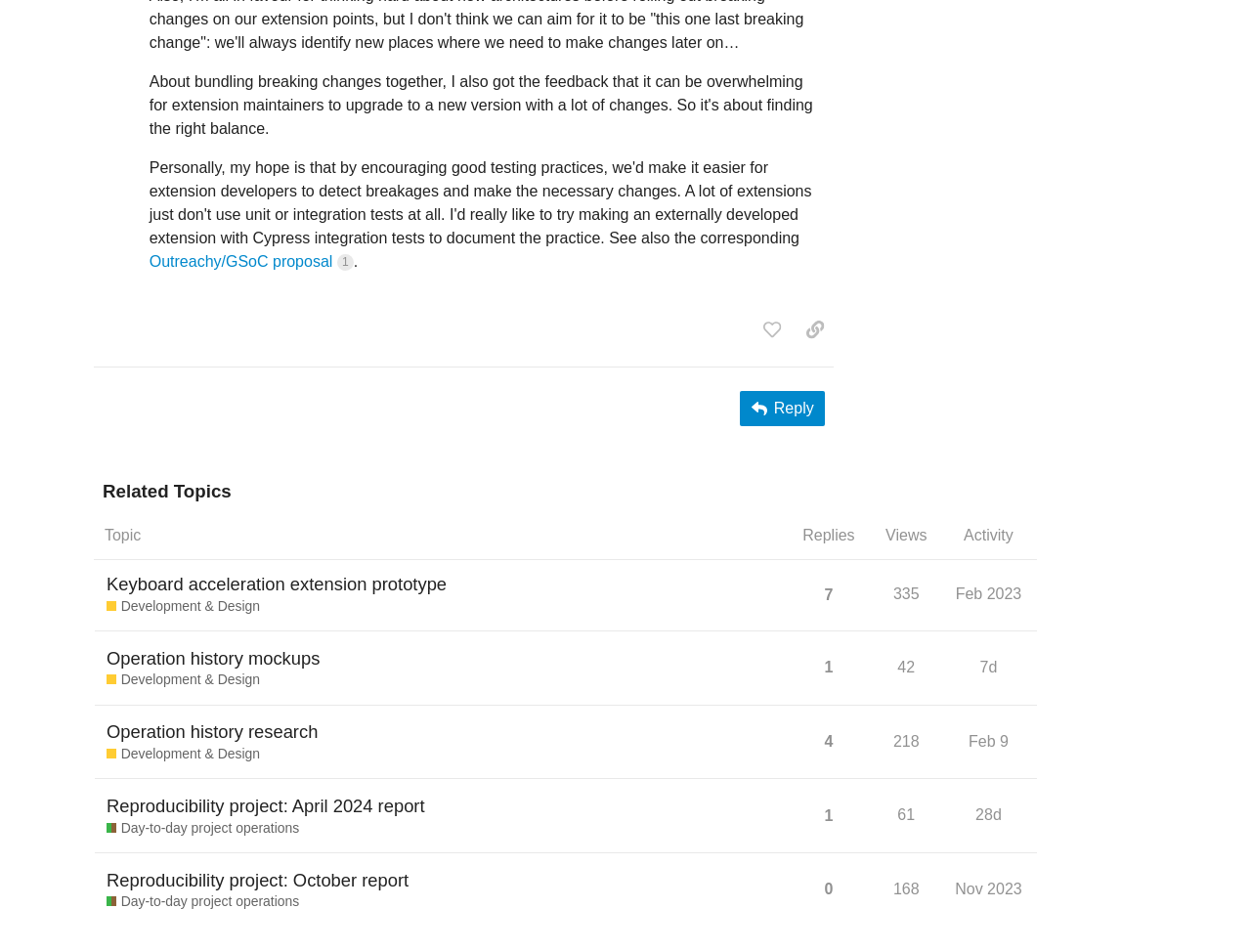Identify the bounding box coordinates for the UI element described as: "Track your Order". The coordinates should be provided as four floats between 0 and 1: [left, top, right, bottom].

None